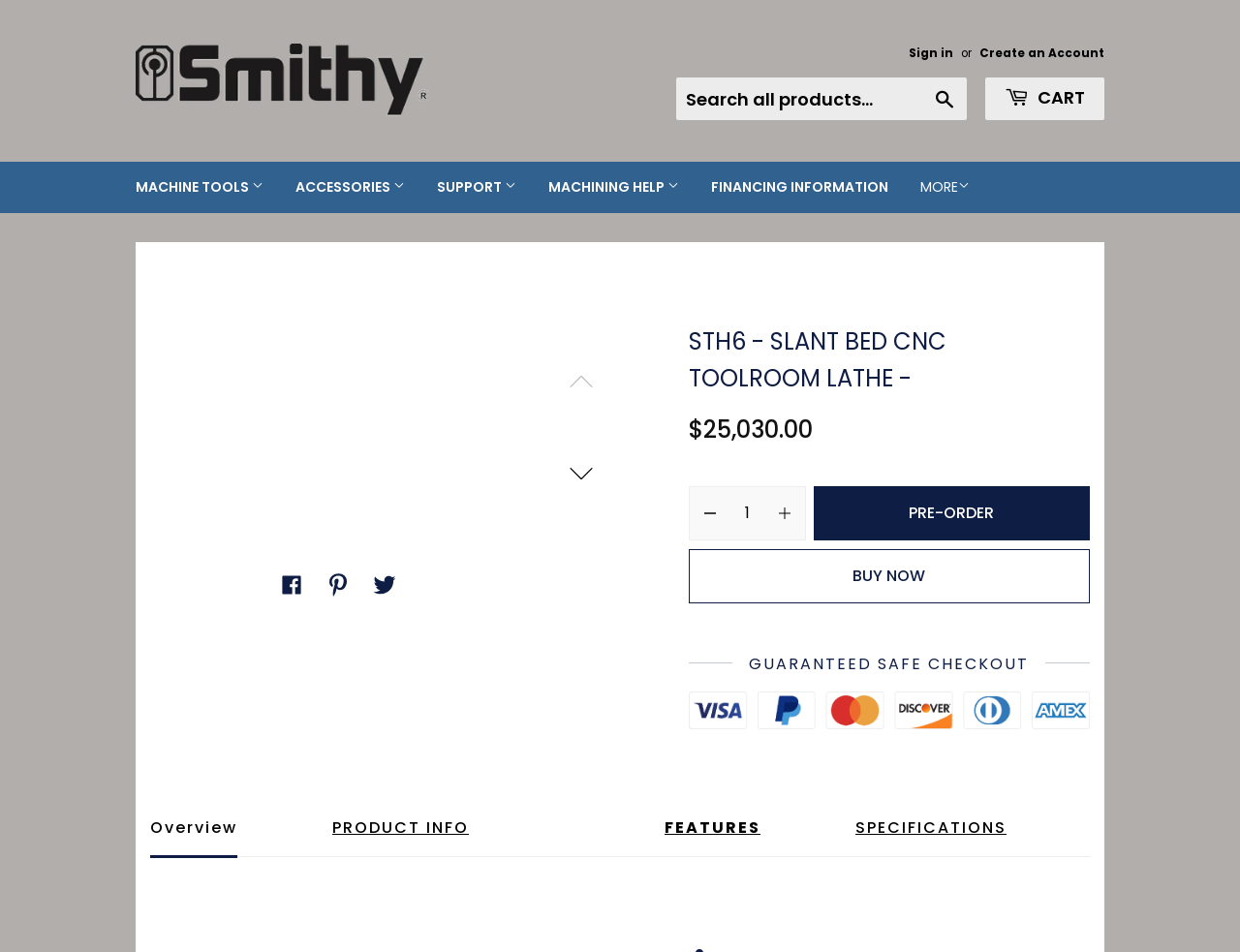What is the name of the CNC lathe model?
Based on the image, answer the question with as much detail as possible.

I looked at the title of the webpage and found the text 'STH6 - SLANT BED CNC TOOLROOM LATHE'. This suggests that the name of the CNC lathe model is STH6.